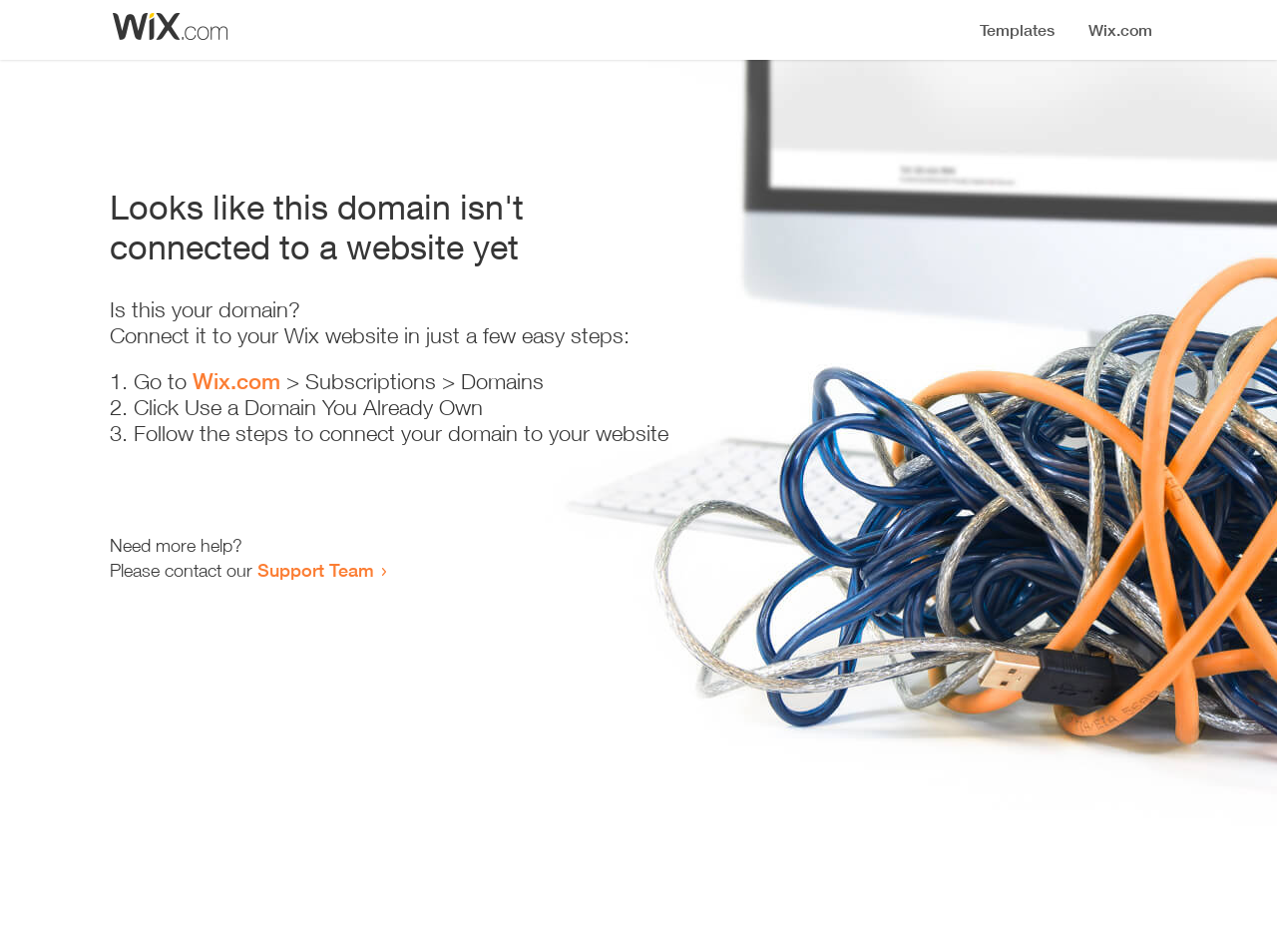Describe in detail what you see on the webpage.

The webpage appears to be an error page, indicating that a domain is not connected to a website yet. At the top, there is a small image, likely a logo or icon. Below the image, a prominent heading reads "Looks like this domain isn't connected to a website yet". 

Underneath the heading, there is a series of instructions to connect the domain to a Wix website. The instructions are divided into three steps, each marked with a numbered list marker (1., 2., and 3.). The first step involves going to Wix.com, followed by navigating to Subscriptions and then Domains. The second step is to click "Use a Domain You Already Own", and the third step is to follow the instructions to connect the domain to the website.

At the bottom of the page, there is a section offering additional help. It starts with the text "Need more help?" and provides a link to contact the Support Team.